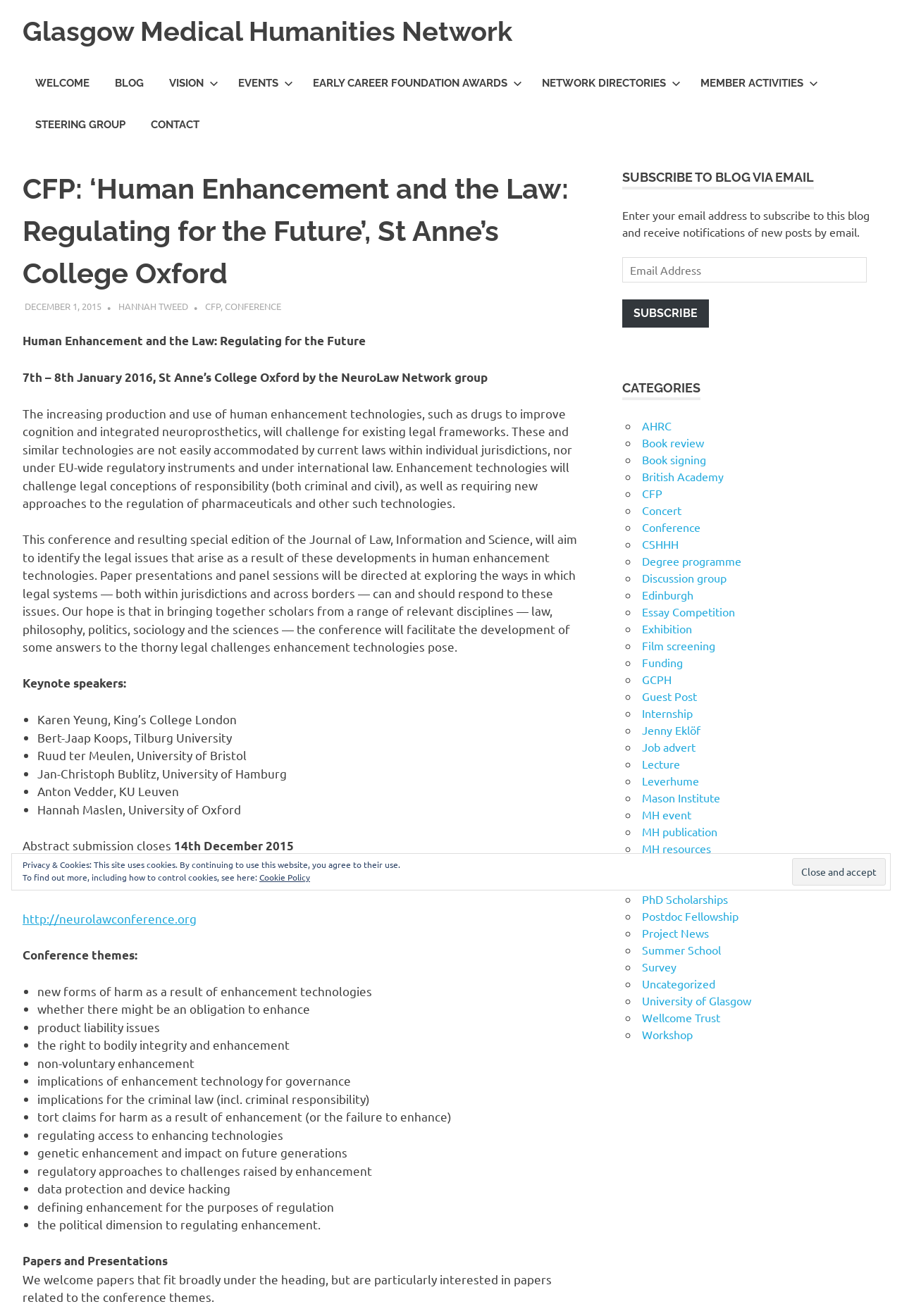Respond to the question below with a single word or phrase:
What is the conference theme?

Human Enhancement and the Law